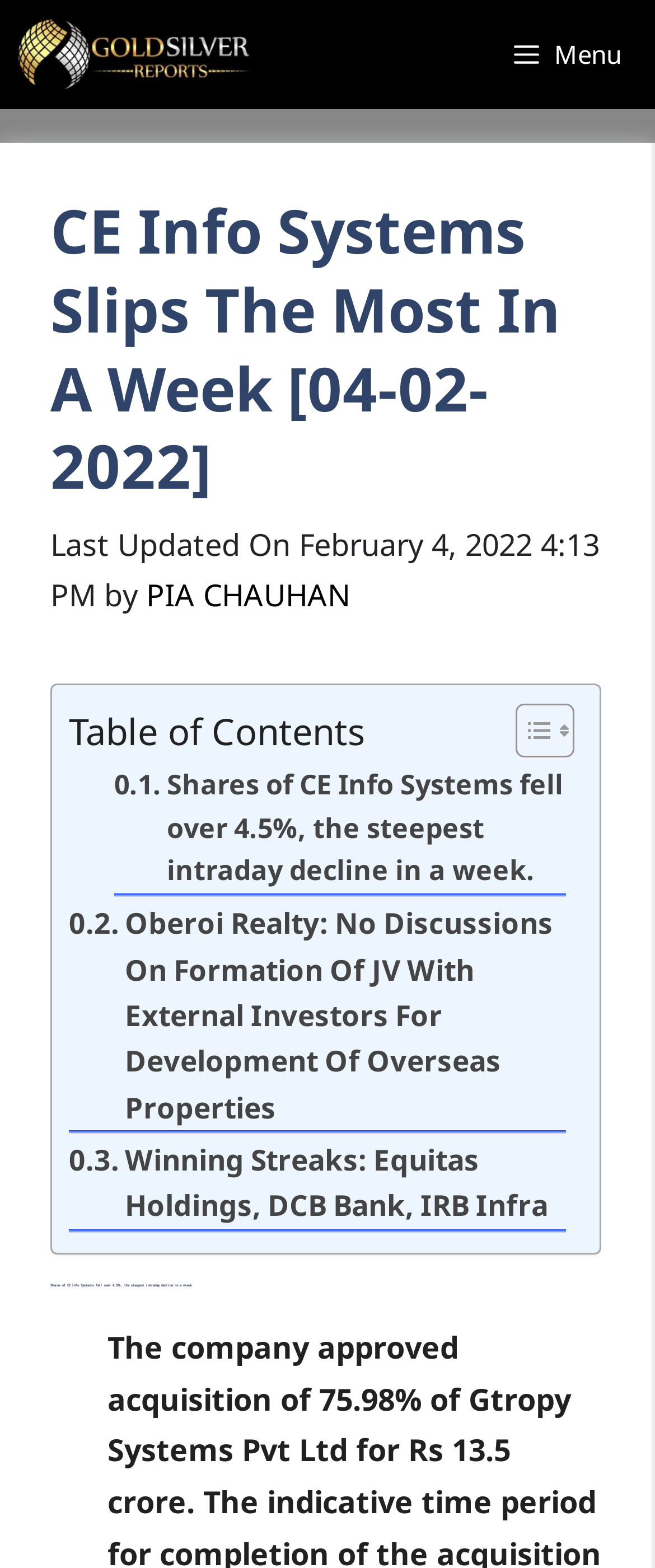What is the main heading displayed on the webpage? Please provide the text.

CE Info Systems Slips The Most In A Week [04-02-2022]￼